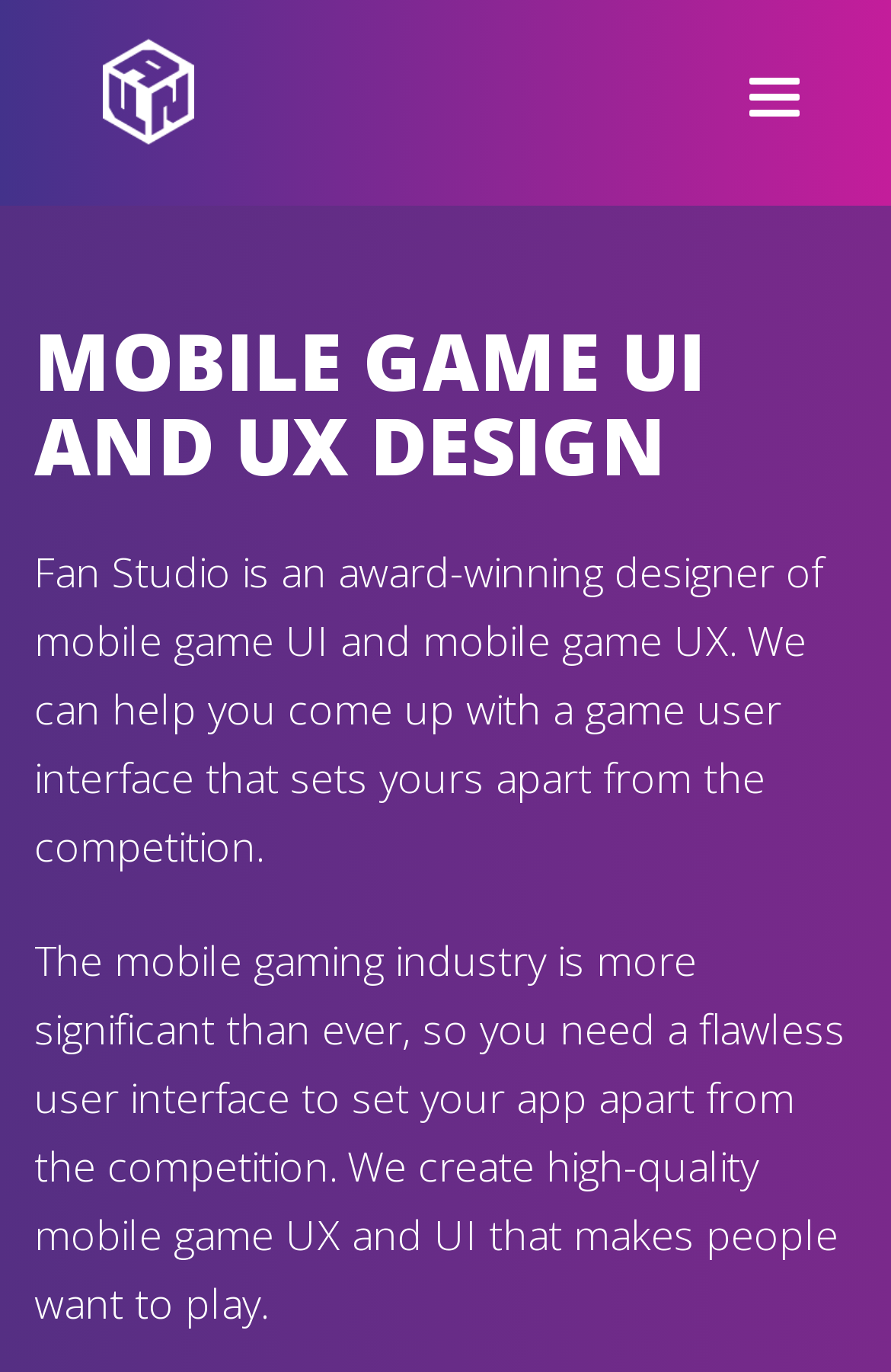Bounding box coordinates are specified in the format (top-left x, top-left y, bottom-right x, bottom-right y). All values are floating point numbers bounded between 0 and 1. Please provide the bounding box coordinate of the region this sentence describes: parent_node: Toggle navigation

[0.077, 0.0, 0.256, 0.083]